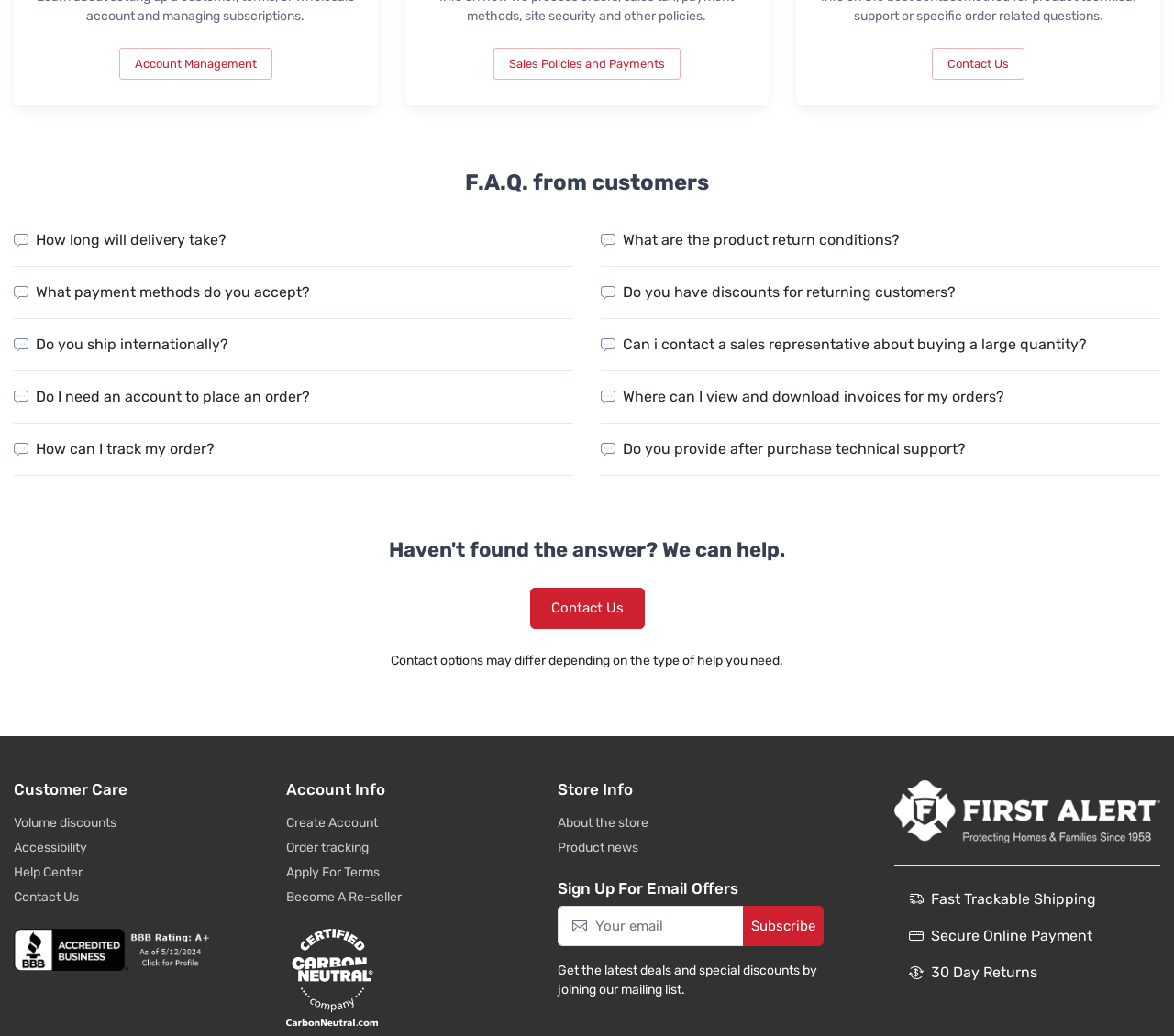Can you determine the bounding box coordinates of the area that needs to be clicked to fulfill the following instruction: "Contact Us"?

[0.451, 0.568, 0.549, 0.607]